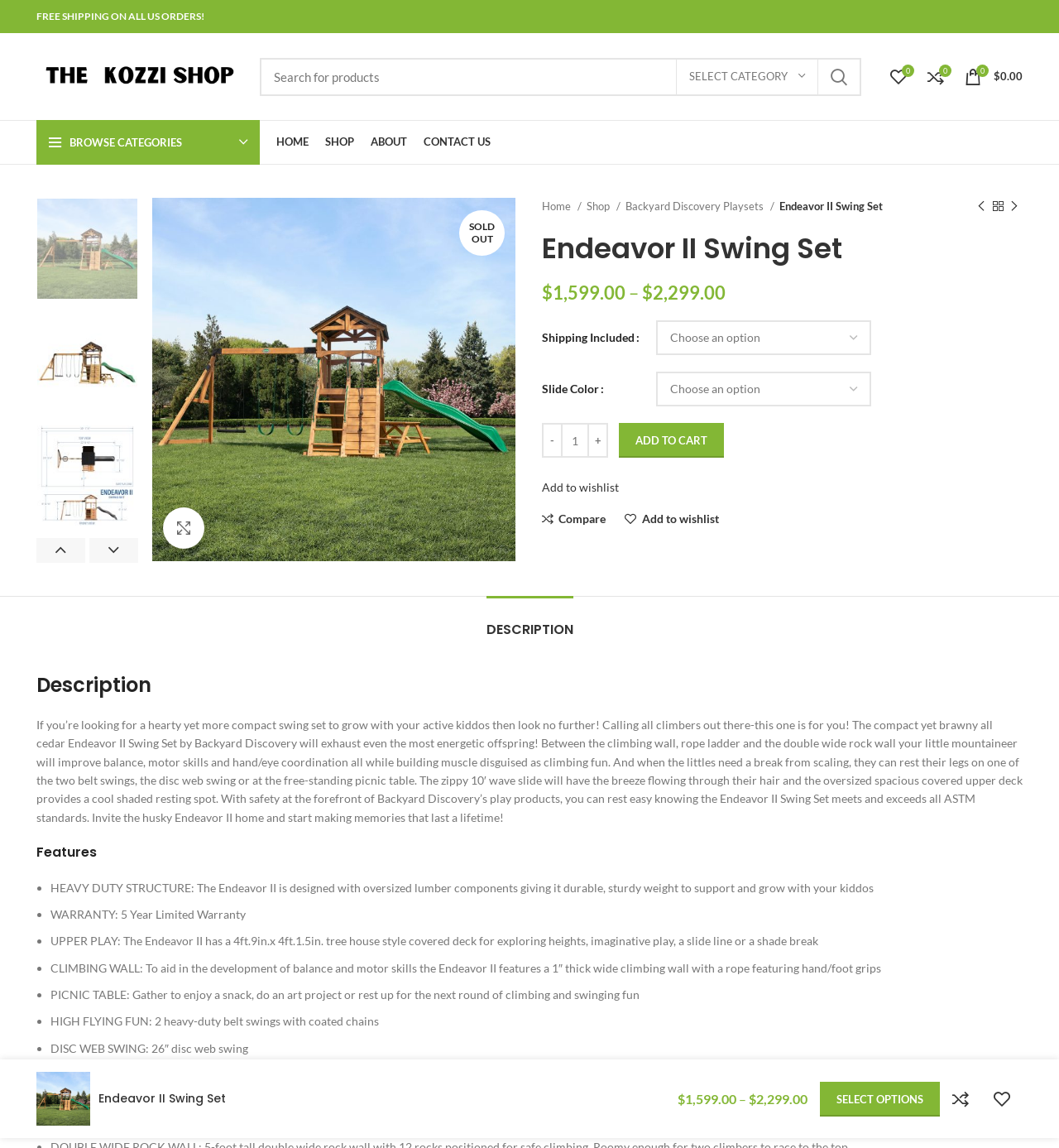Given the element description Top 10 Cryptos, predict the bounding box coordinates for the UI element in the webpage screenshot. The format should be (top-left x, top-left y, bottom-right x, bottom-right y), and the values should be between 0 and 1.

None